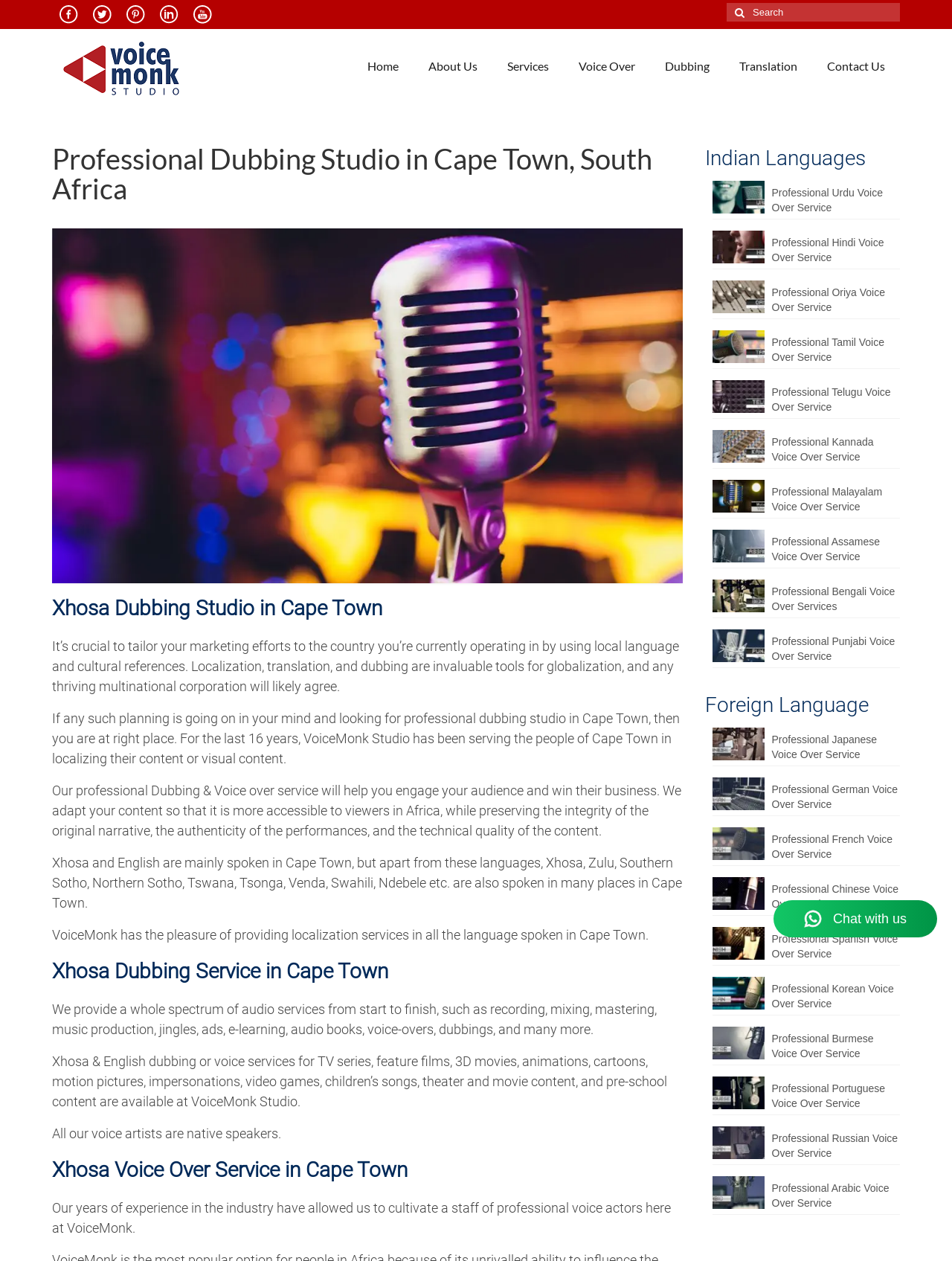Determine the bounding box coordinates of the section to be clicked to follow the instruction: "Go to Contact Us page". The coordinates should be given as four float numbers between 0 and 1, formatted as [left, top, right, bottom].

[0.853, 0.041, 0.945, 0.064]